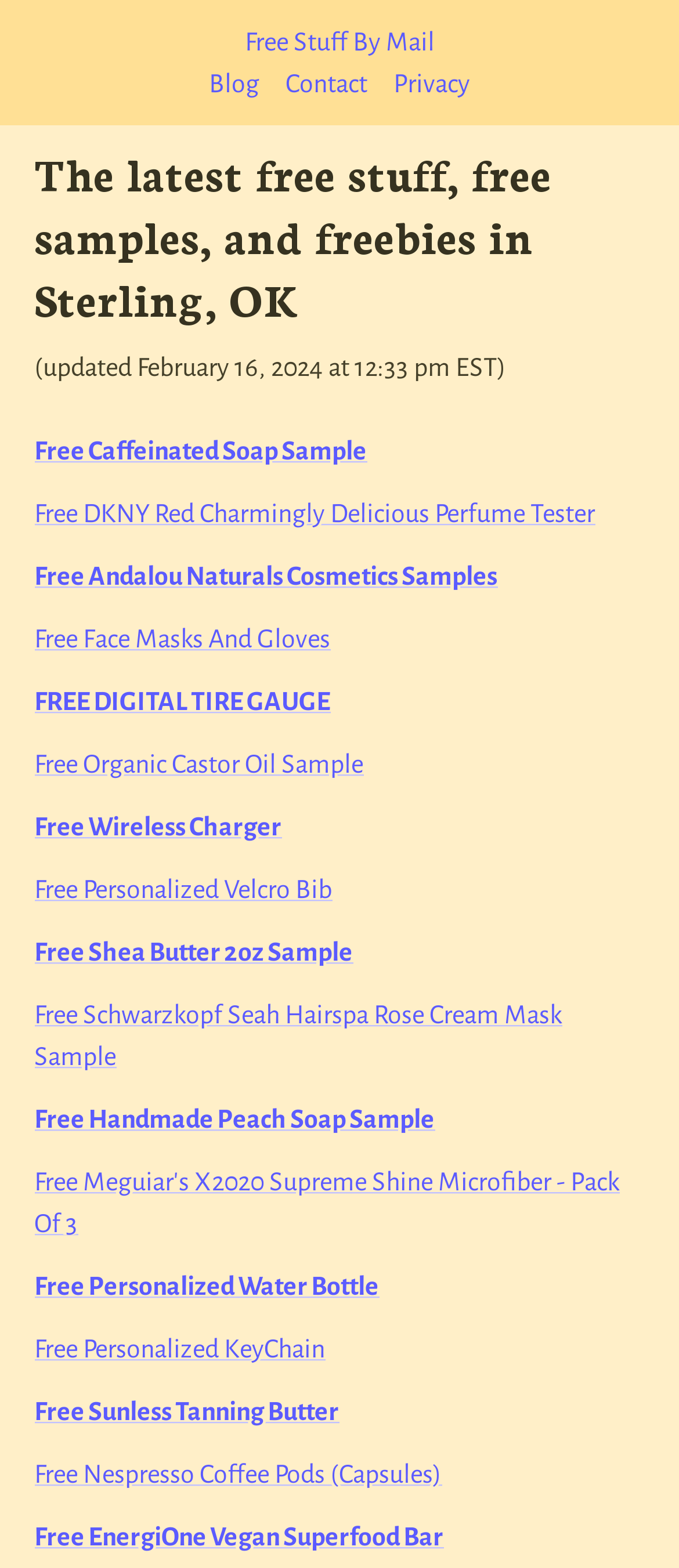Answer the question using only one word or a concise phrase: What type of products are available for free?

Cosmetics and personal care